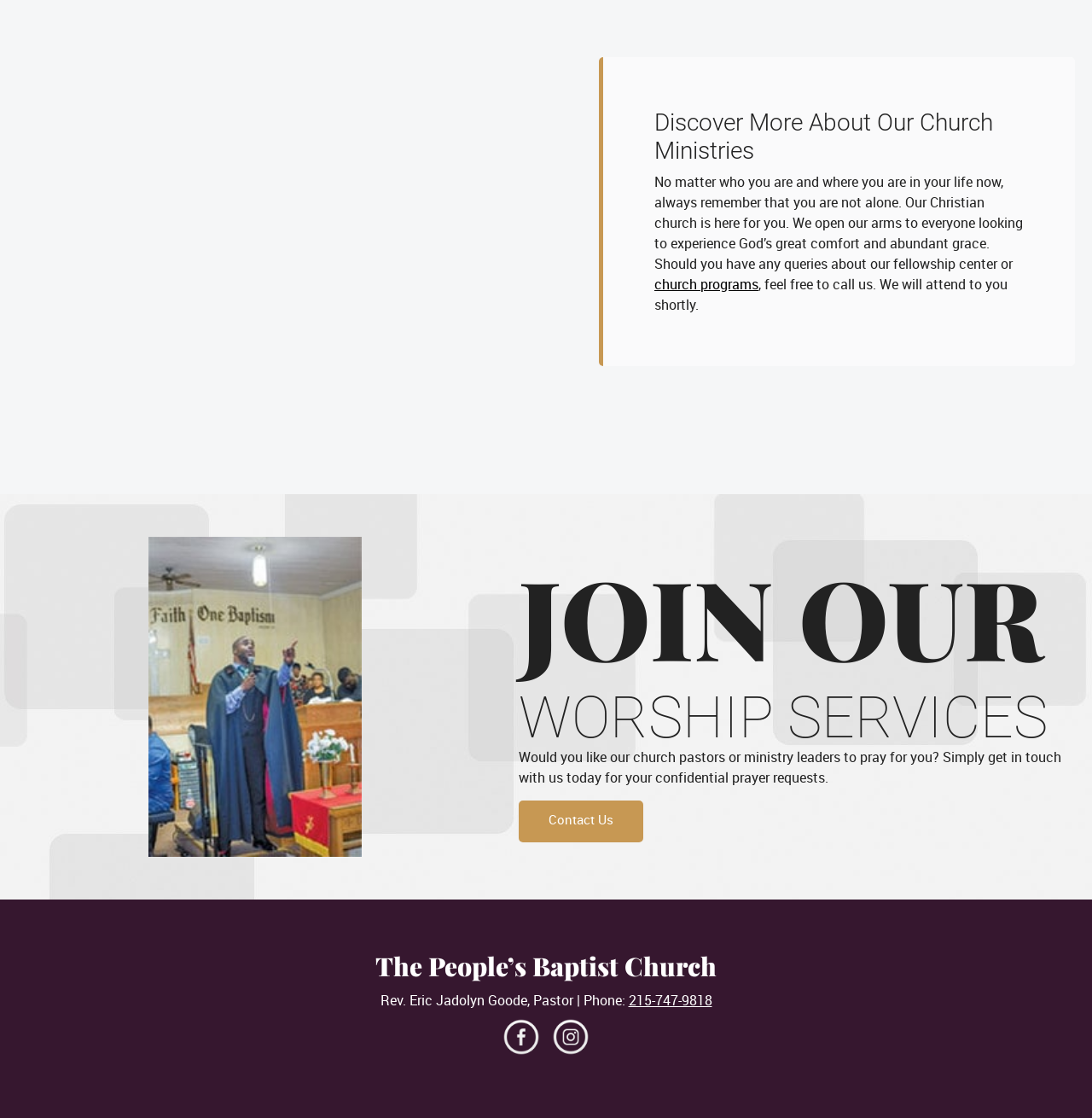What can I do on the church's worship services?
Using the image, give a concise answer in the form of a single word or short phrase.

Join